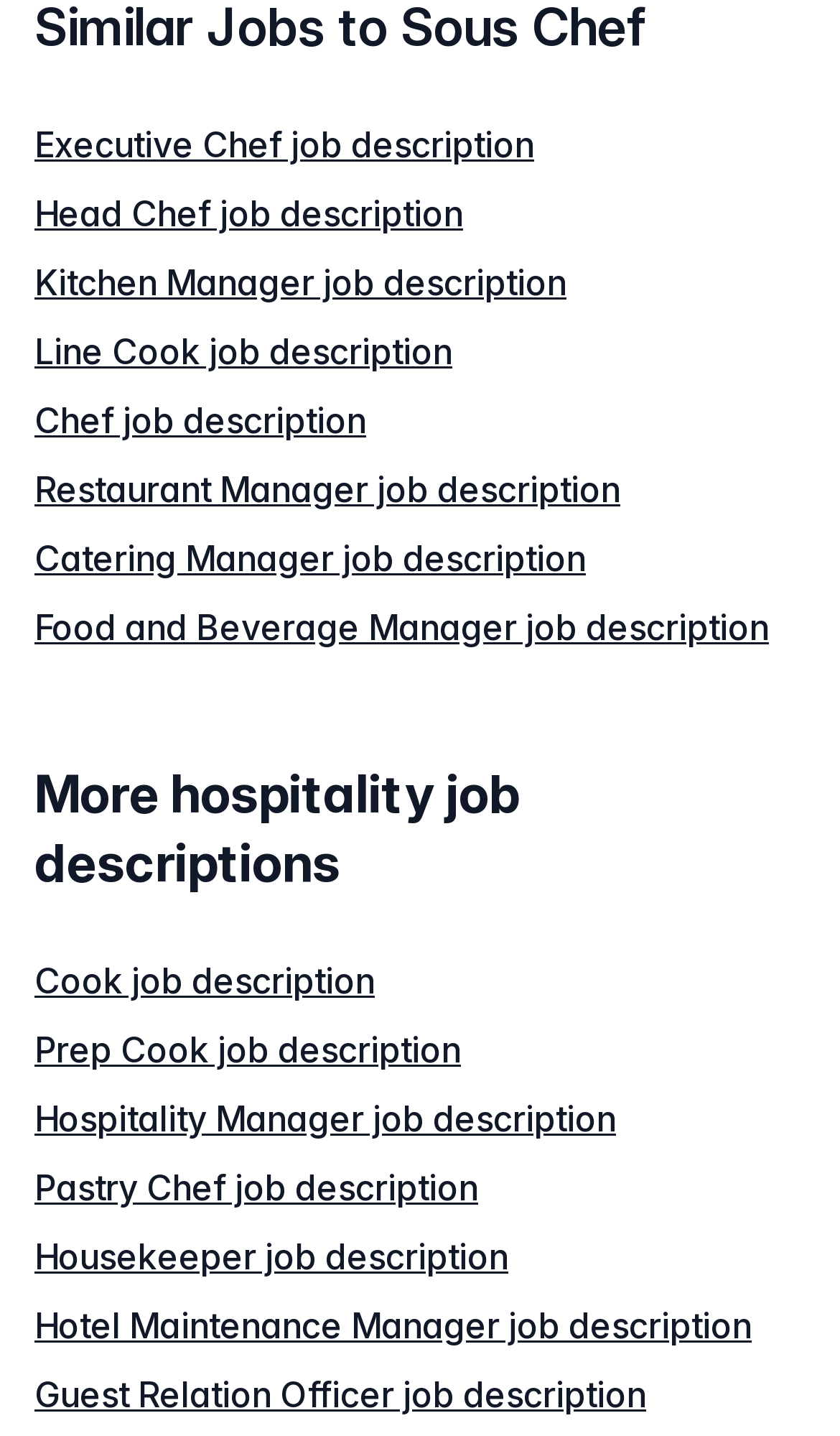Could you highlight the region that needs to be clicked to execute the instruction: "View Executive Chef job description"?

[0.041, 0.085, 0.636, 0.115]